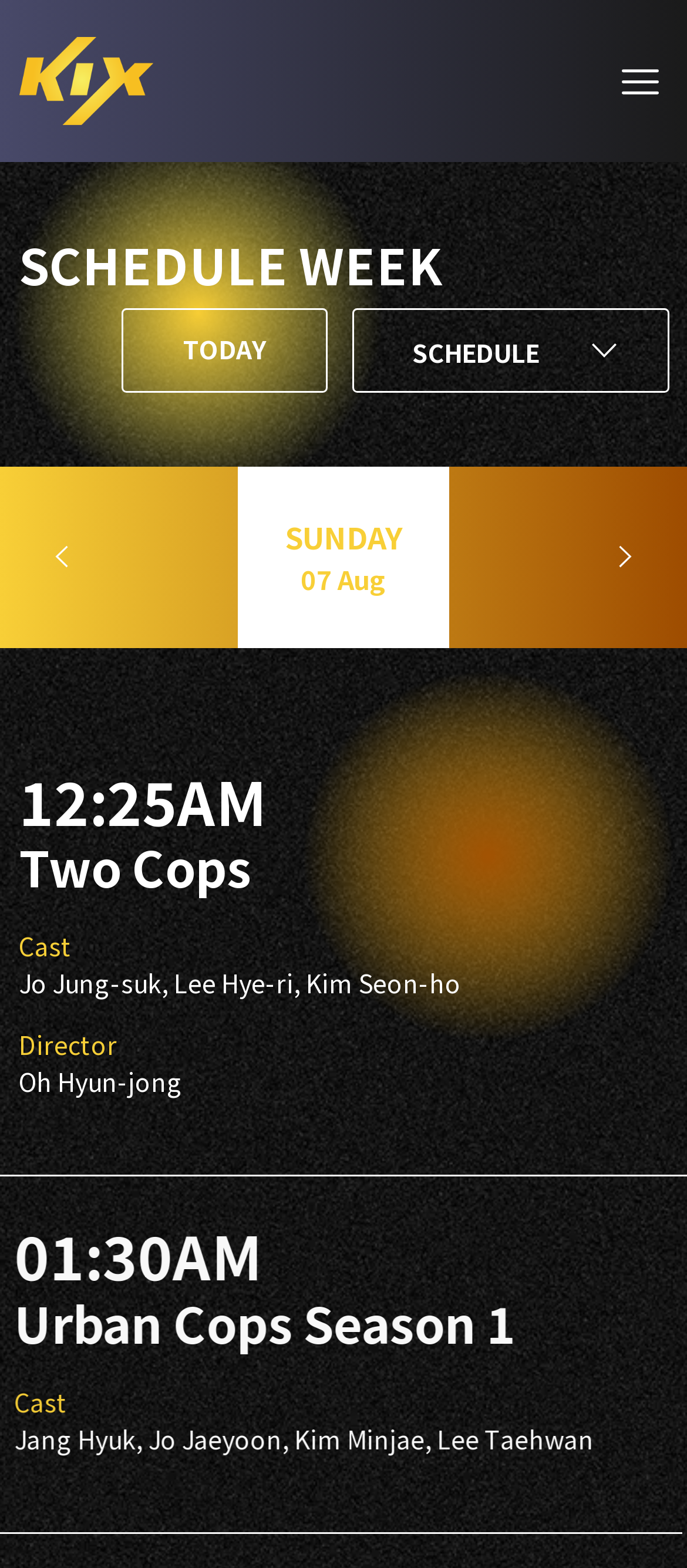What is the purpose of the button at the top right corner?
Based on the image, provide your answer in one word or phrase.

Navigation